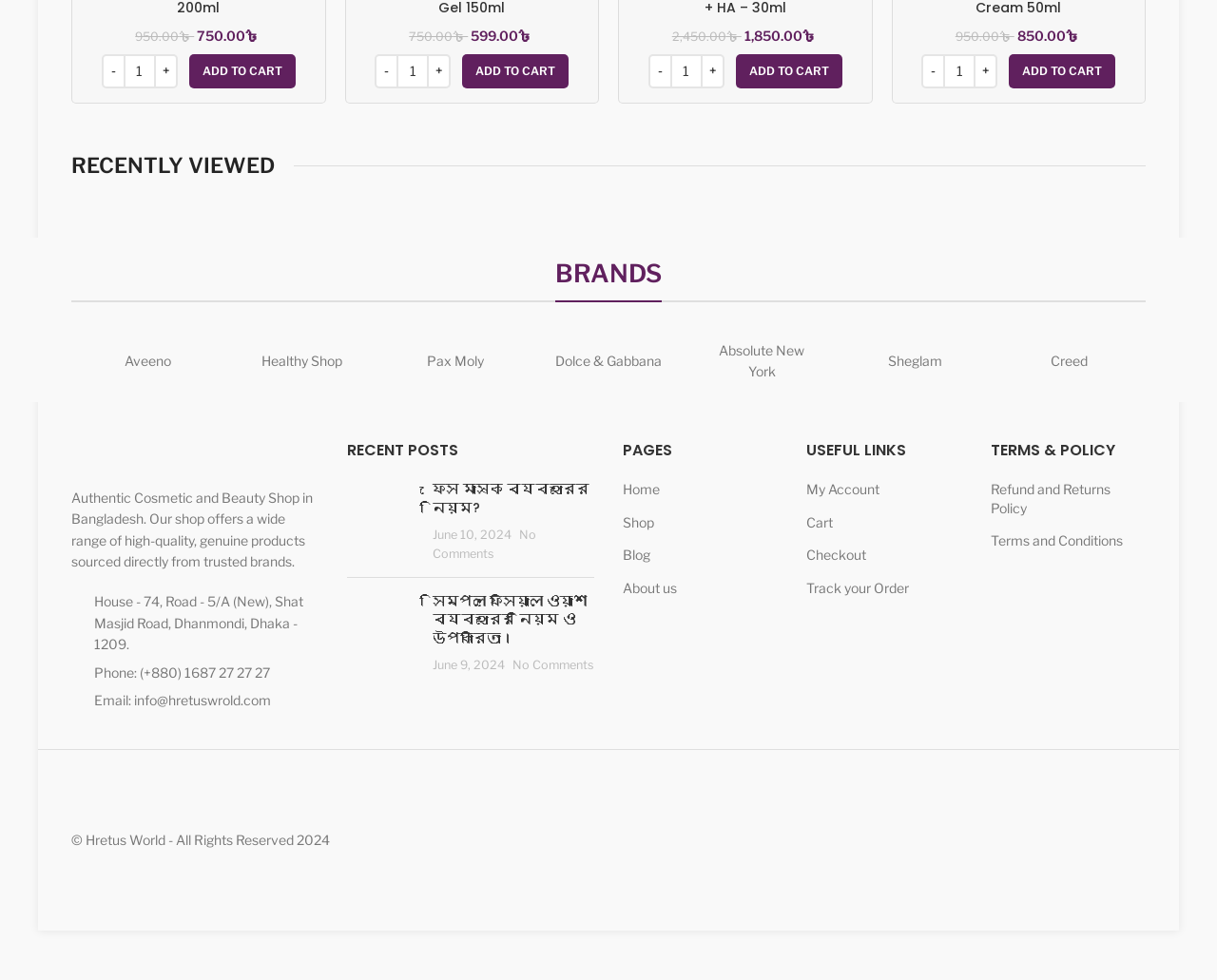Provide a brief response to the question below using one word or phrase:
What is the phone number of the shop?

(+880) 1687 27 27 27